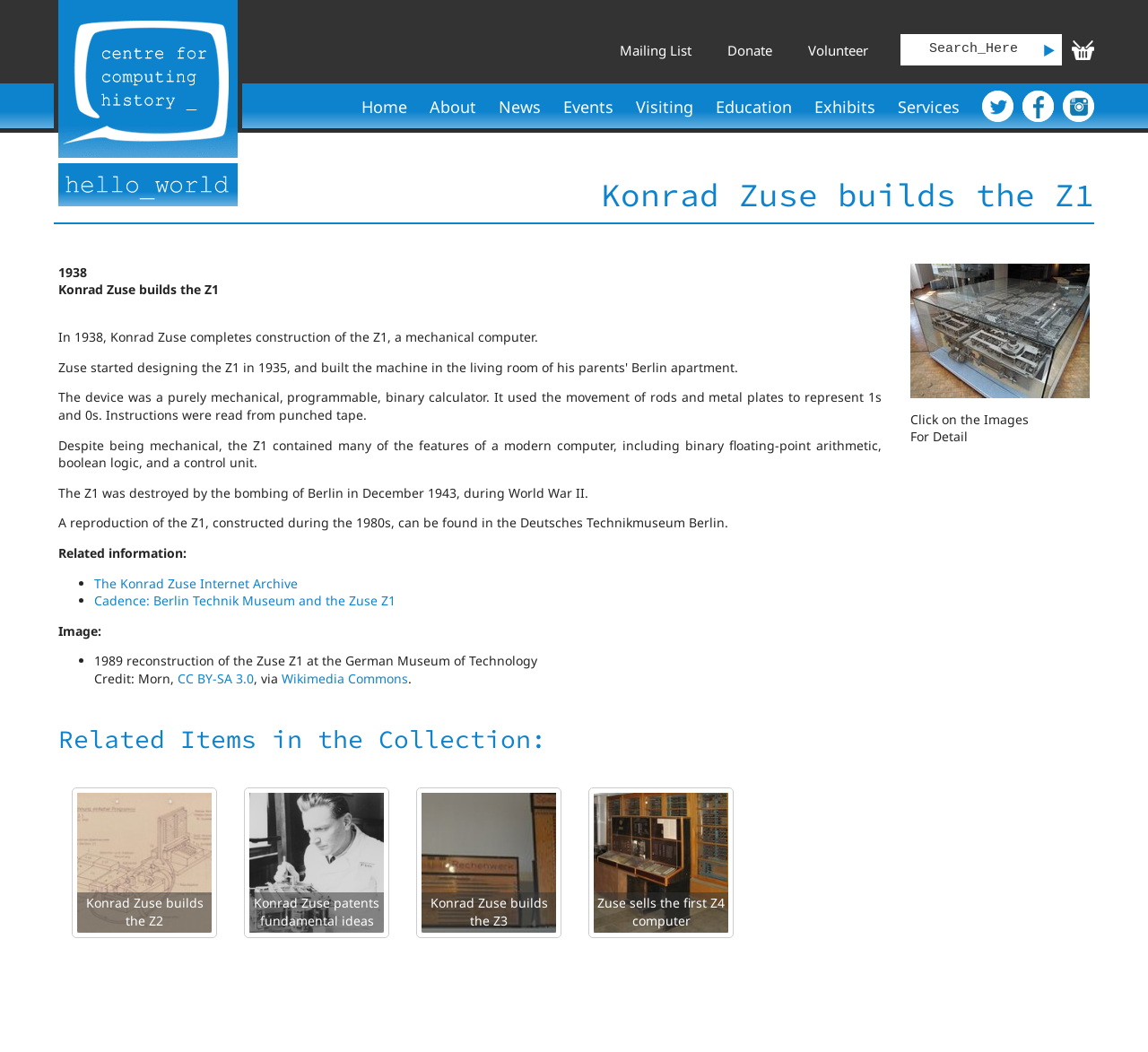Describe the entire webpage, focusing on both content and design.

This webpage is about Konrad Zuse, a pioneer in computer history, and his construction of the Z1, a mechanical computer, in 1938. At the top left corner, there is a link to the "Centre For Computing History" with an accompanying image. On the top right corner, there are several links, including "Volunteer", "Donate", "Mailing List", and a search bar with a "Search" button.

Below the top section, there is a main heading "Konrad Zuse builds the Z1" followed by a series of paragraphs describing the Z1's features, its destruction during World War II, and a reproduction of the Z1 in the Deutsches Technikmuseum Berlin. The text also provides related information, including links to the Konrad Zuse Internet Archive and Cadence: Berlin Technik Museum and the Zuse Z1.

On the right side of the page, there is a section titled "Related Items in the Collection" with four images and corresponding links to other events related to Konrad Zuse, including building the Z2, patenting fundamental ideas for the Z1, building the Z3, and selling the first Z4 computer. At the bottom of the page, there is a link to "Konrad Zuse builds the Z1" with an accompanying image and a "For Detail" button.